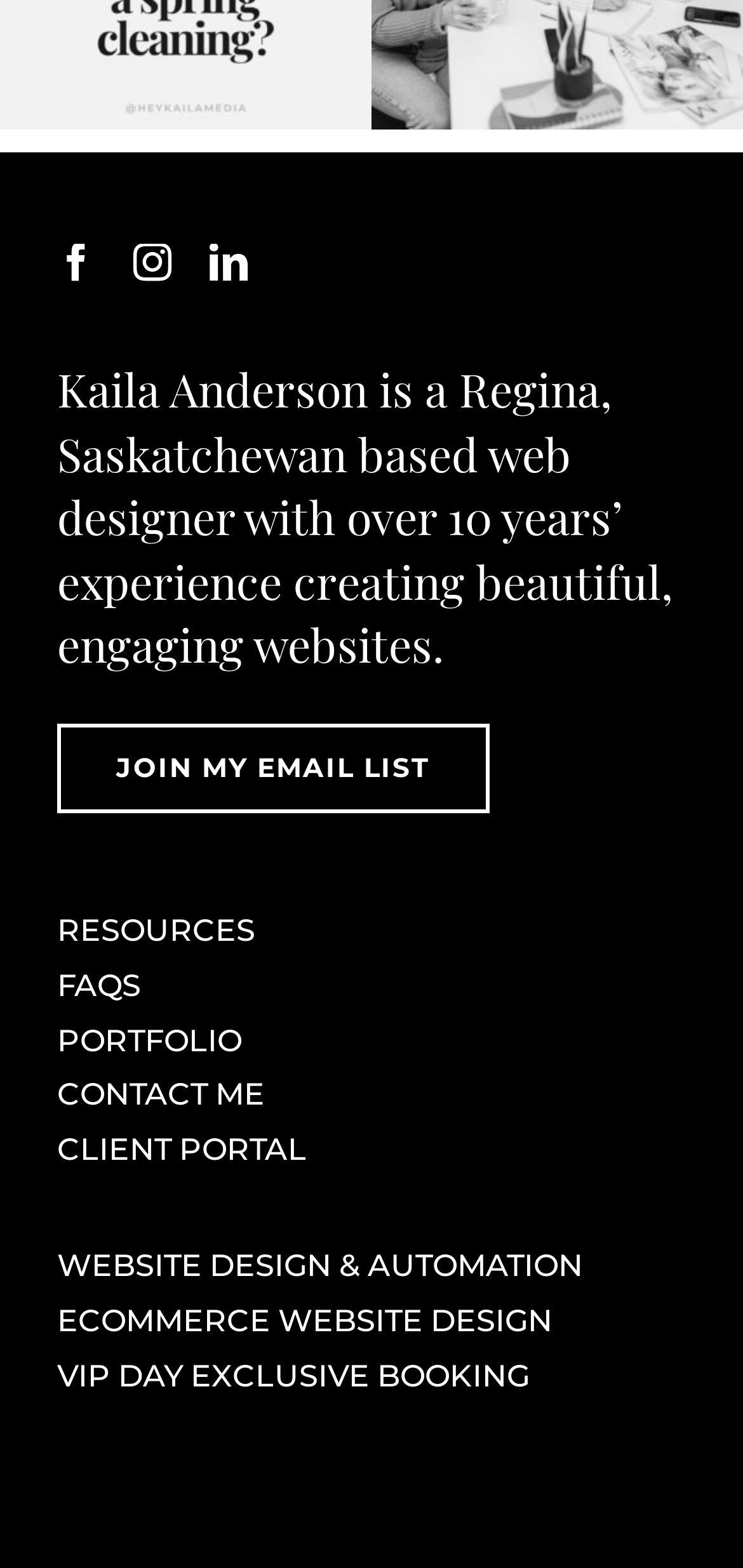Please identify the bounding box coordinates of the element that needs to be clicked to execute the following command: "Call the phone number". Provide the bounding box using four float numbers between 0 and 1, formatted as [left, top, right, bottom].

None